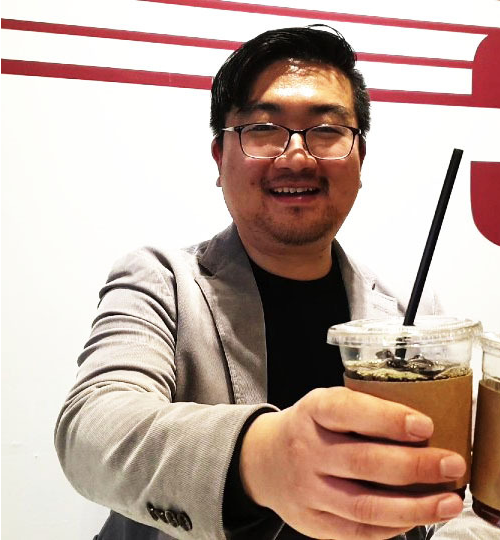What is the man wearing?
Using the information from the image, provide a comprehensive answer to the question.

The man in the image is dressed in a light gray blazer over a black shirt, and he wears glasses, which is a notable feature of his attire.